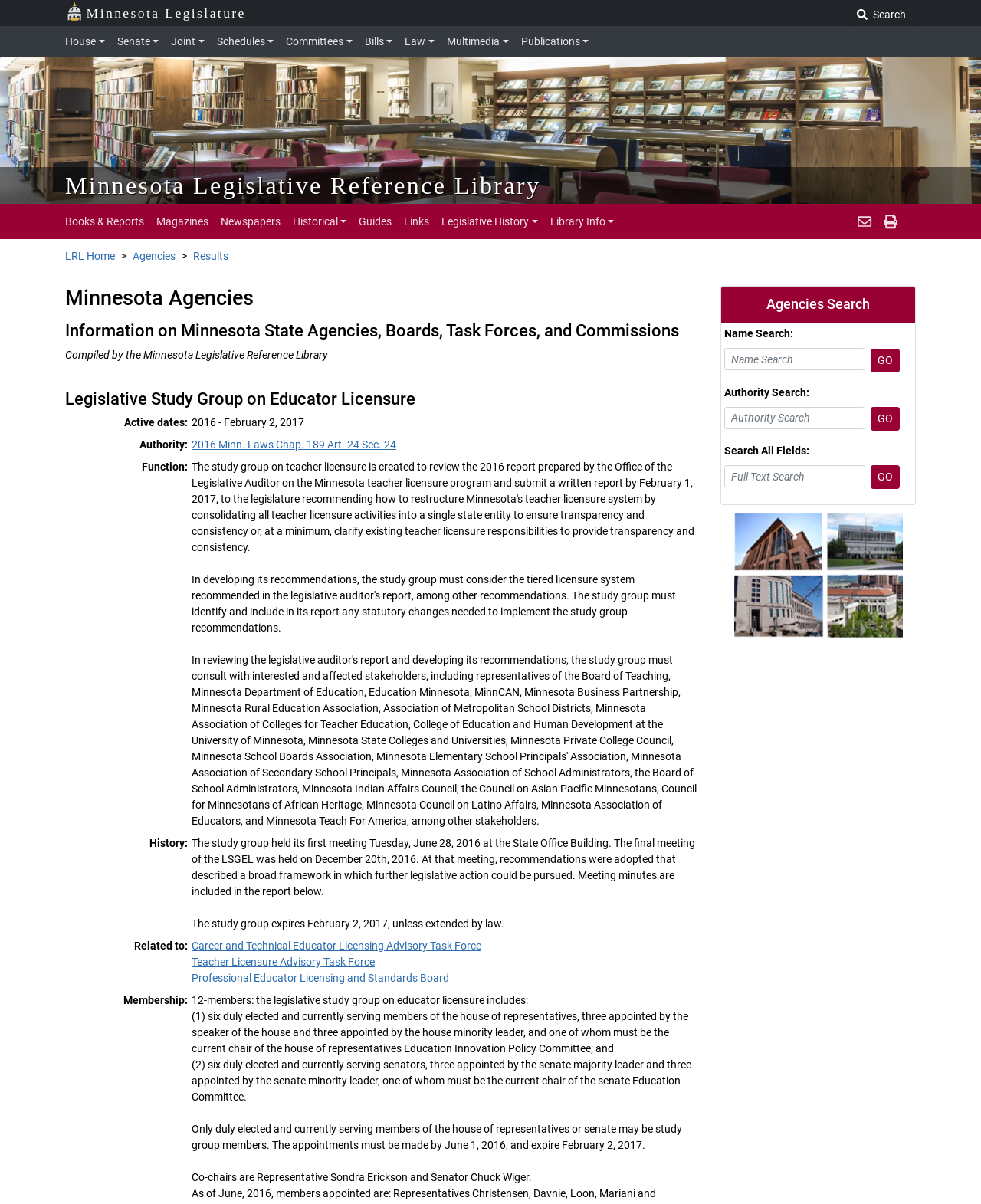Can you pinpoint the bounding box coordinates for the clickable element required for this instruction: "Search for something"? The coordinates should be four float numbers between 0 and 1, i.e., [left, top, right, bottom].

[0.866, 0.003, 0.934, 0.022]